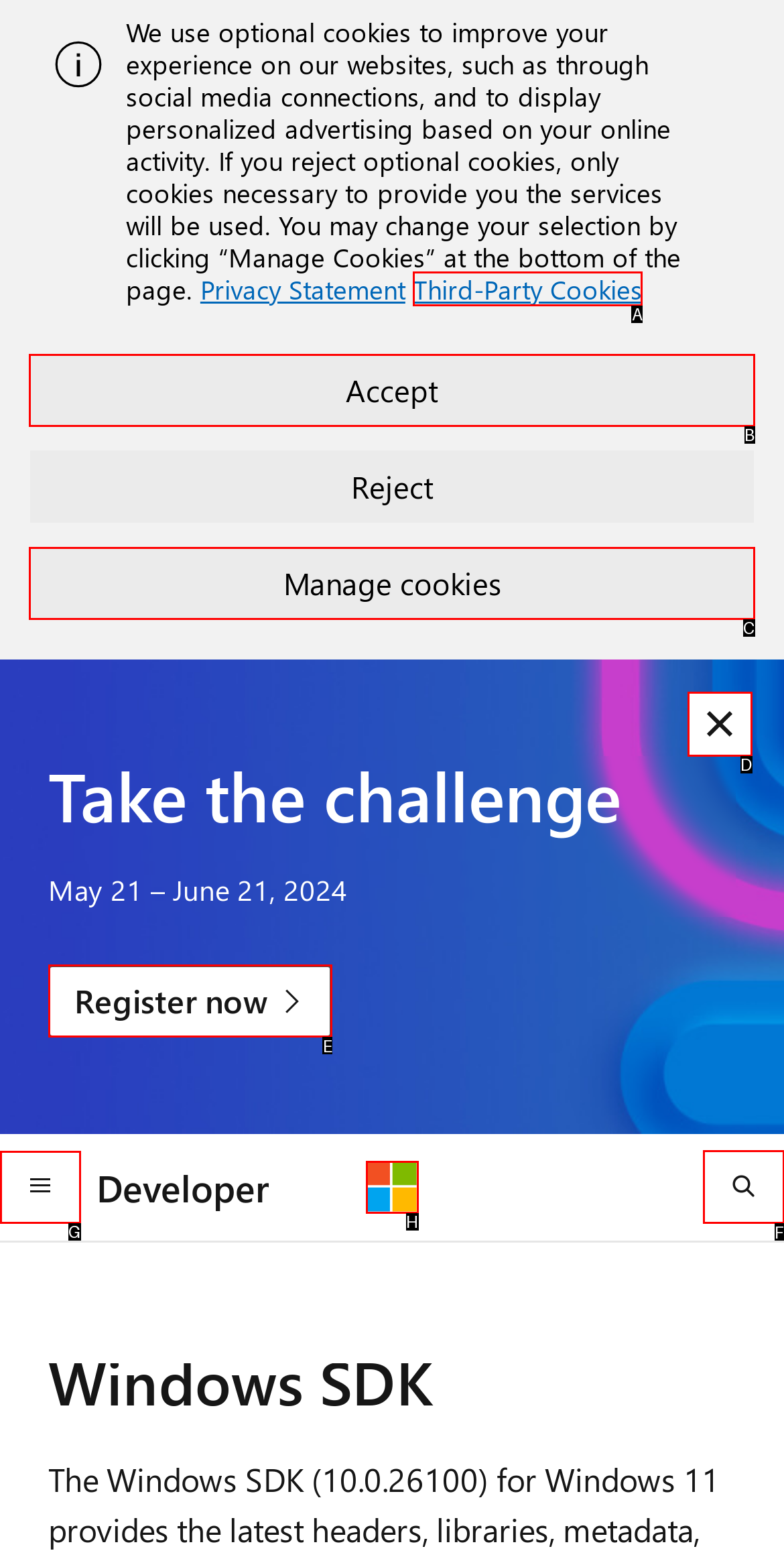To perform the task "open search", which UI element's letter should you select? Provide the letter directly.

F